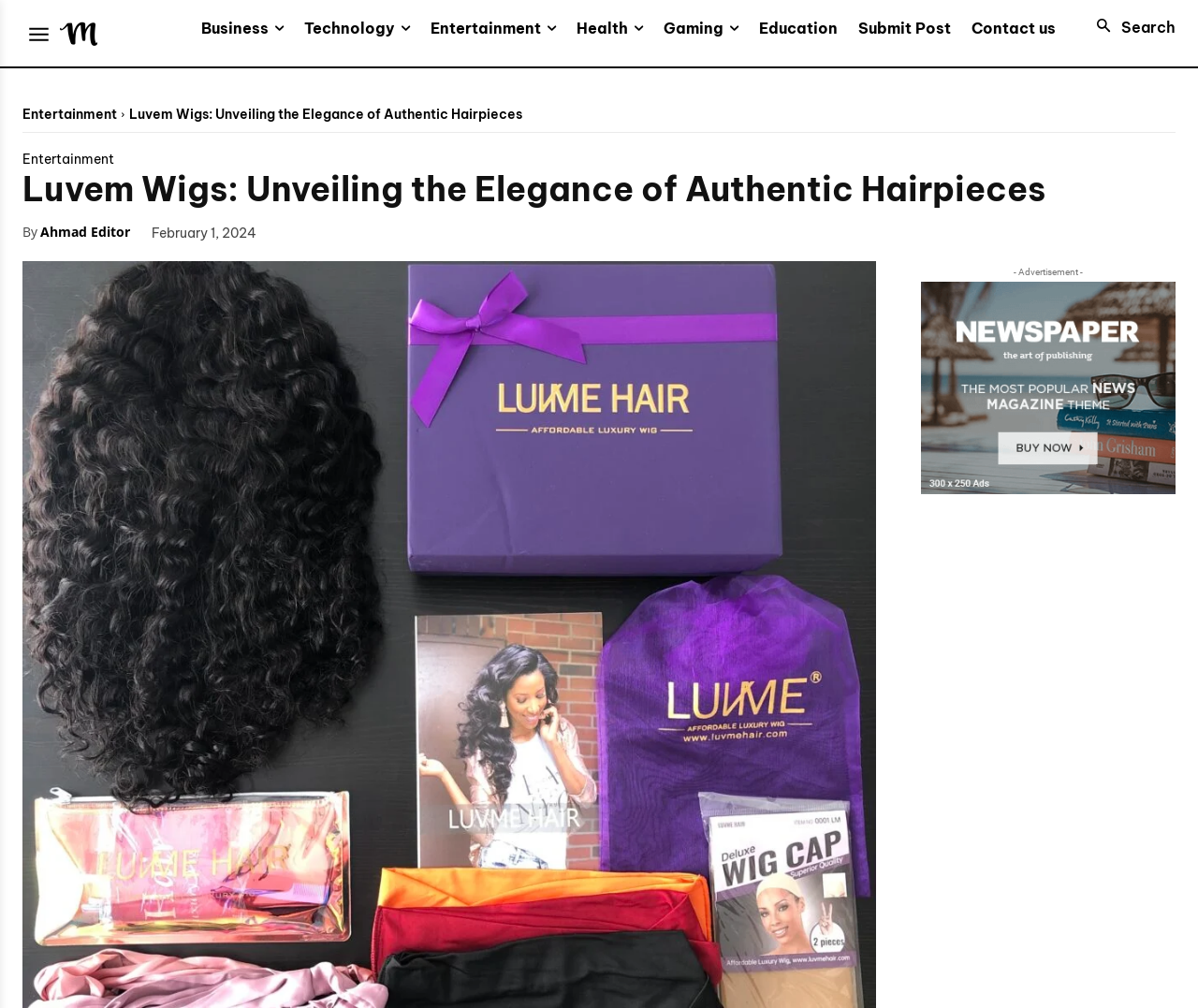Predict the bounding box coordinates for the UI element described as: "Entertainment". The coordinates should be four float numbers between 0 and 1, presented as [left, top, right, bottom].

[0.019, 0.105, 0.098, 0.122]